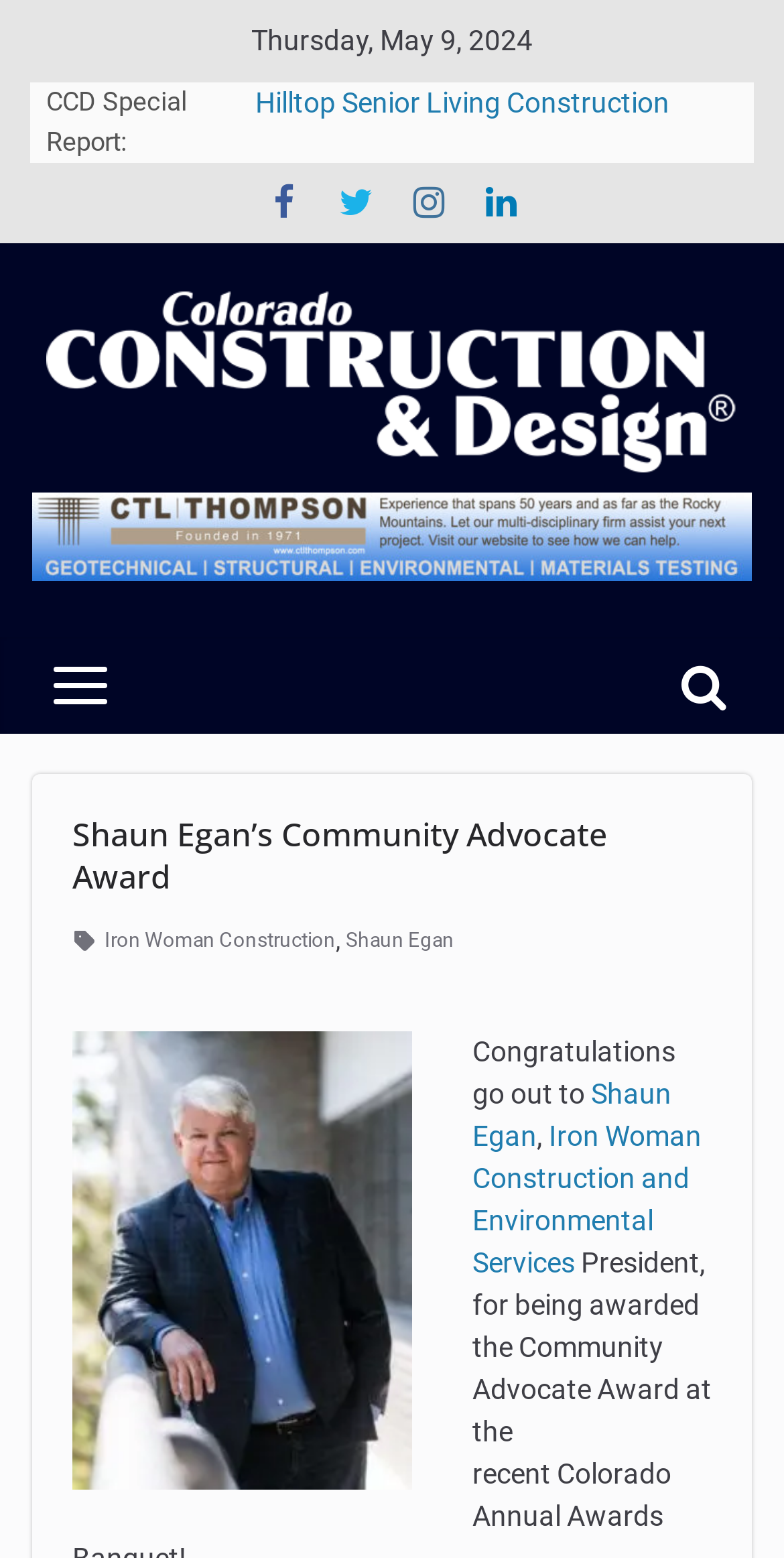Can you find the bounding box coordinates for the UI element given this description: "alt="Colorado Construction & Design Logo""? Provide the coordinates as four float numbers between 0 and 1: [left, top, right, bottom].

[0.059, 0.187, 0.941, 0.303]